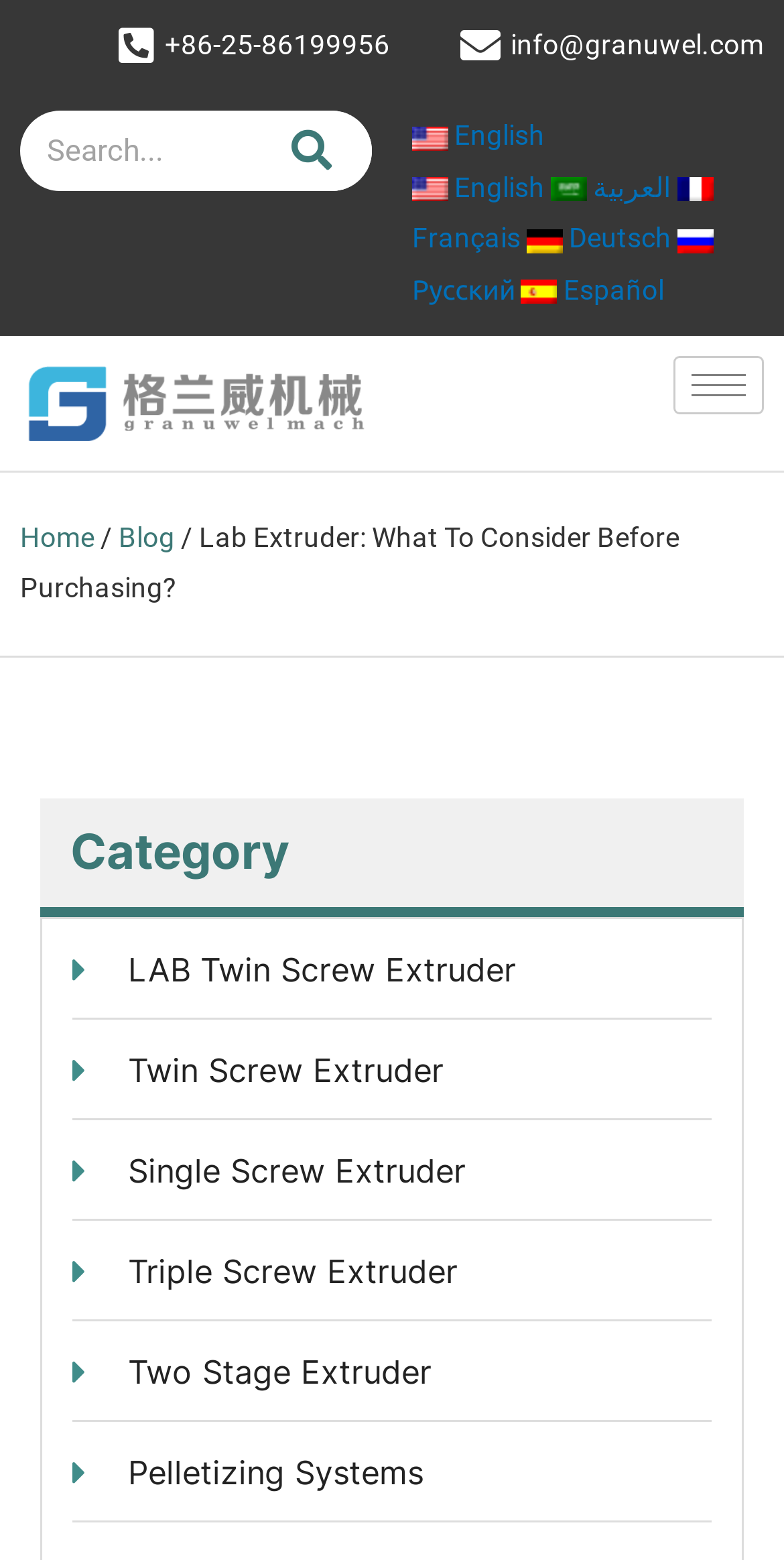How many language options are available?
Please answer the question with a detailed and comprehensive explanation.

I counted the number of language options by looking at the links with country flags and language names, which are 'en_US English', 'ar العربية', 'fr_FR Français', 'de_DE Deutsch', 'ru_RU Русский', and 'es_ES Español'. There are 7 language options in total.